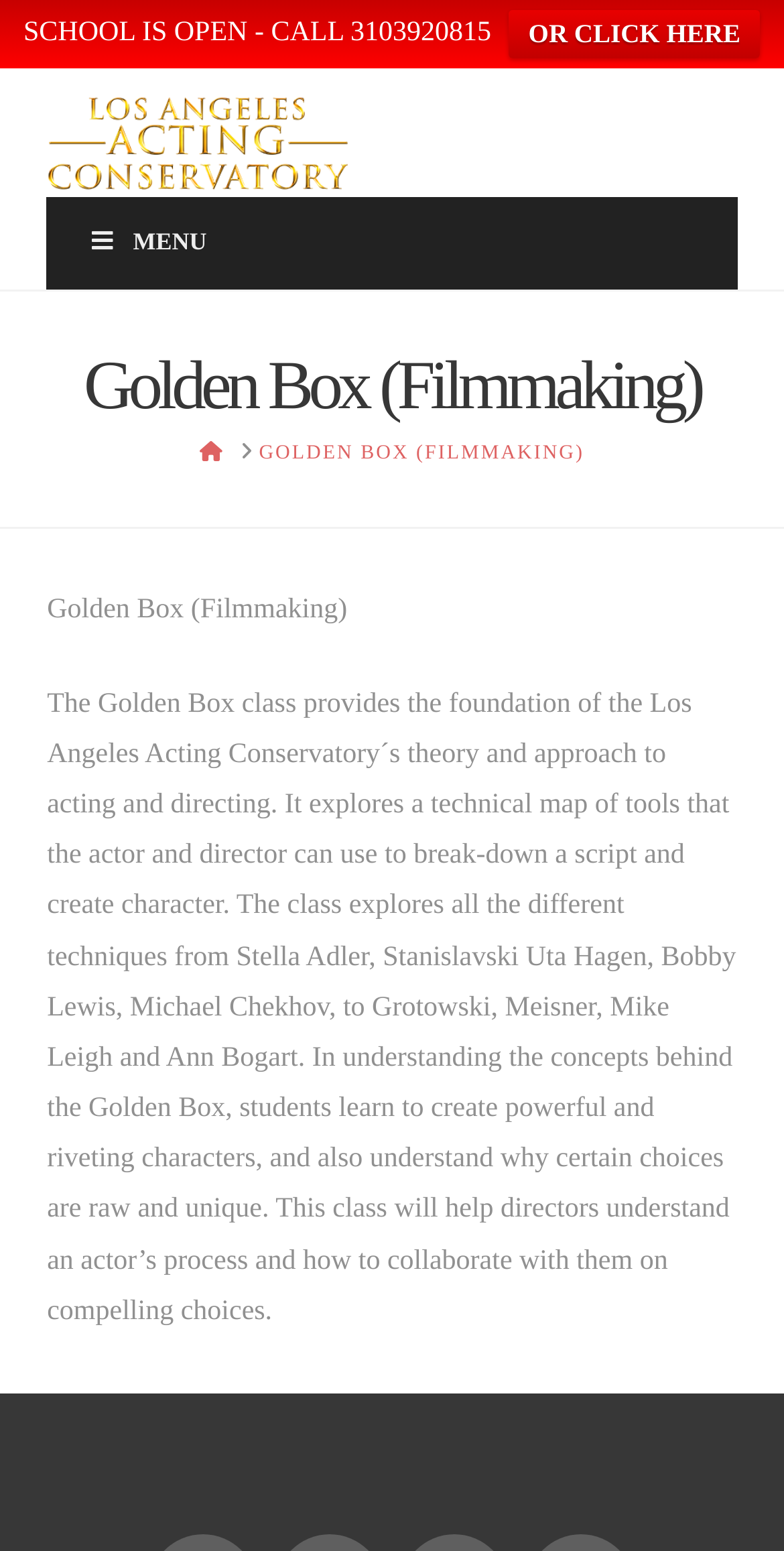What is the phone number to call for the acting conservatory?
Based on the screenshot, provide your answer in one word or phrase.

3103920815